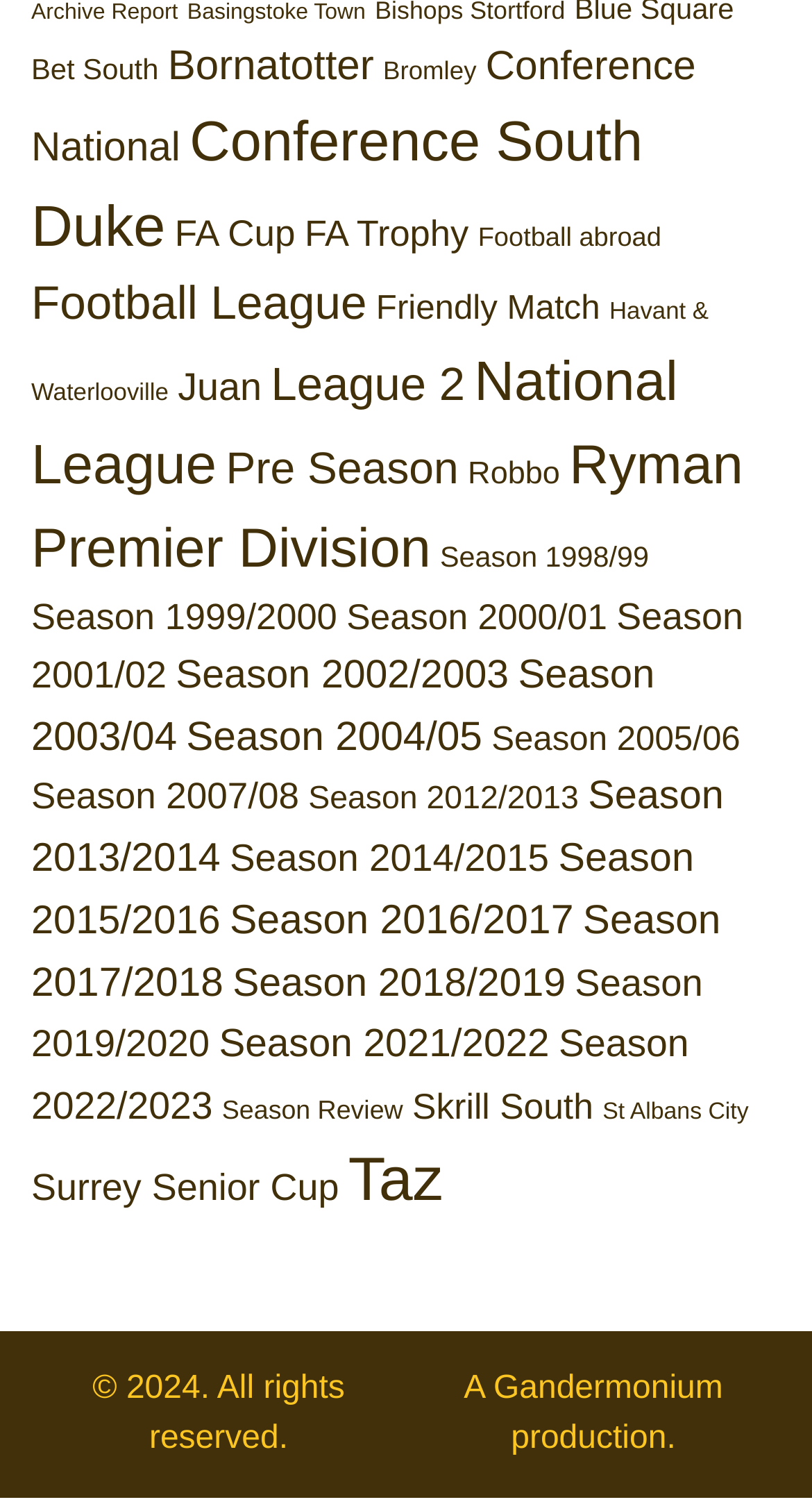Using the webpage screenshot, locate the HTML element that fits the following description and provide its bounding box: "Log In".

None